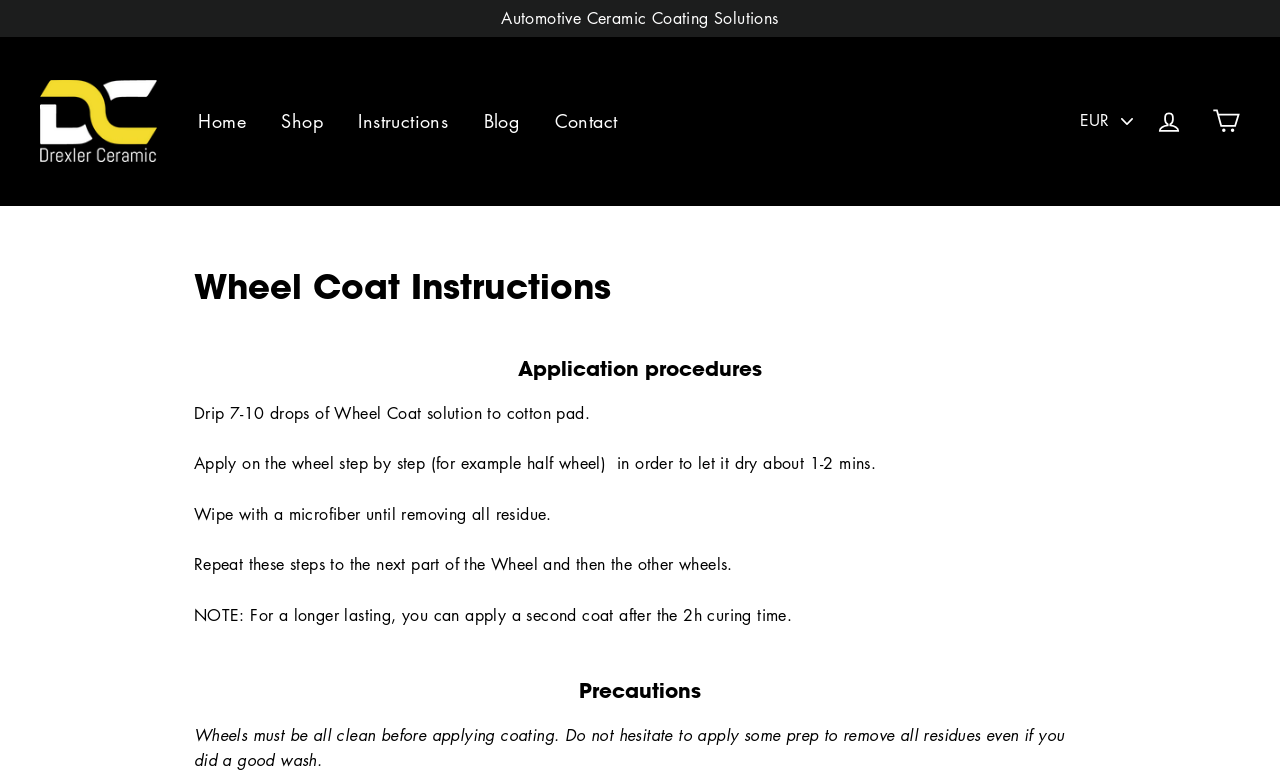Provide the bounding box coordinates for the UI element described in this sentence: ".cls-1{fill:none;stroke:#000;stroke-miterlimit:10;stroke-width:2px} Log in". The coordinates should be four float values between 0 and 1, i.e., [left, top, right, bottom].

[0.893, 0.127, 0.933, 0.186]